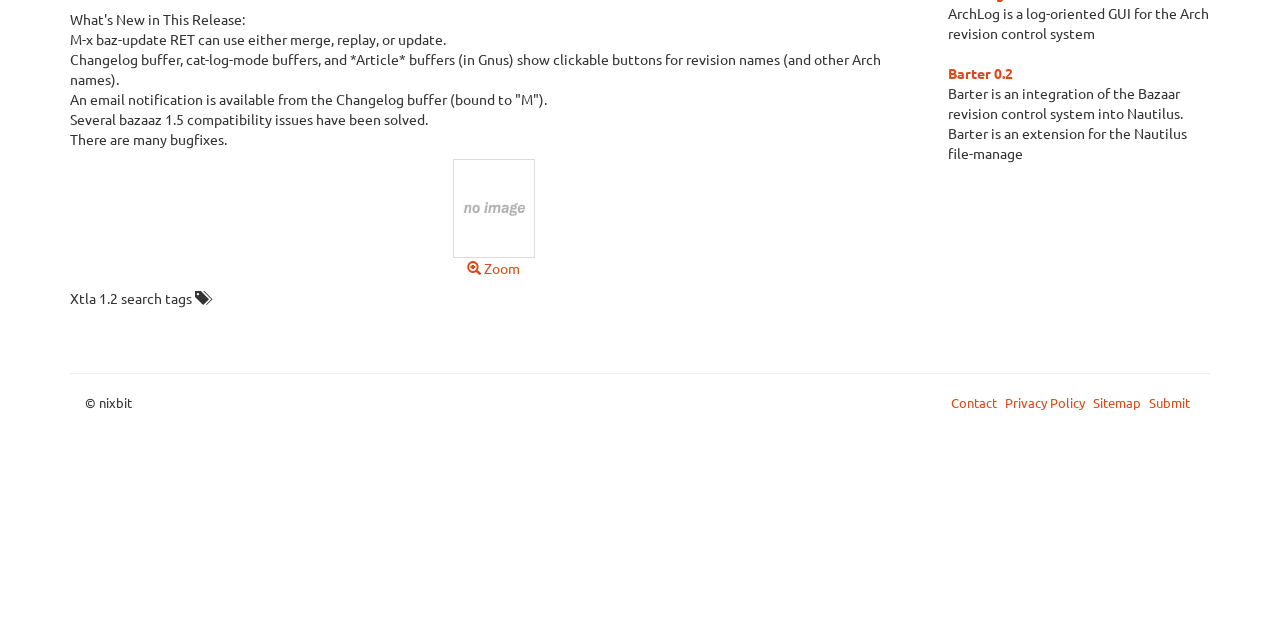Using the description: "name="s" placeholder="Search the Site..."", identify the bounding box of the corresponding UI element in the screenshot.

None